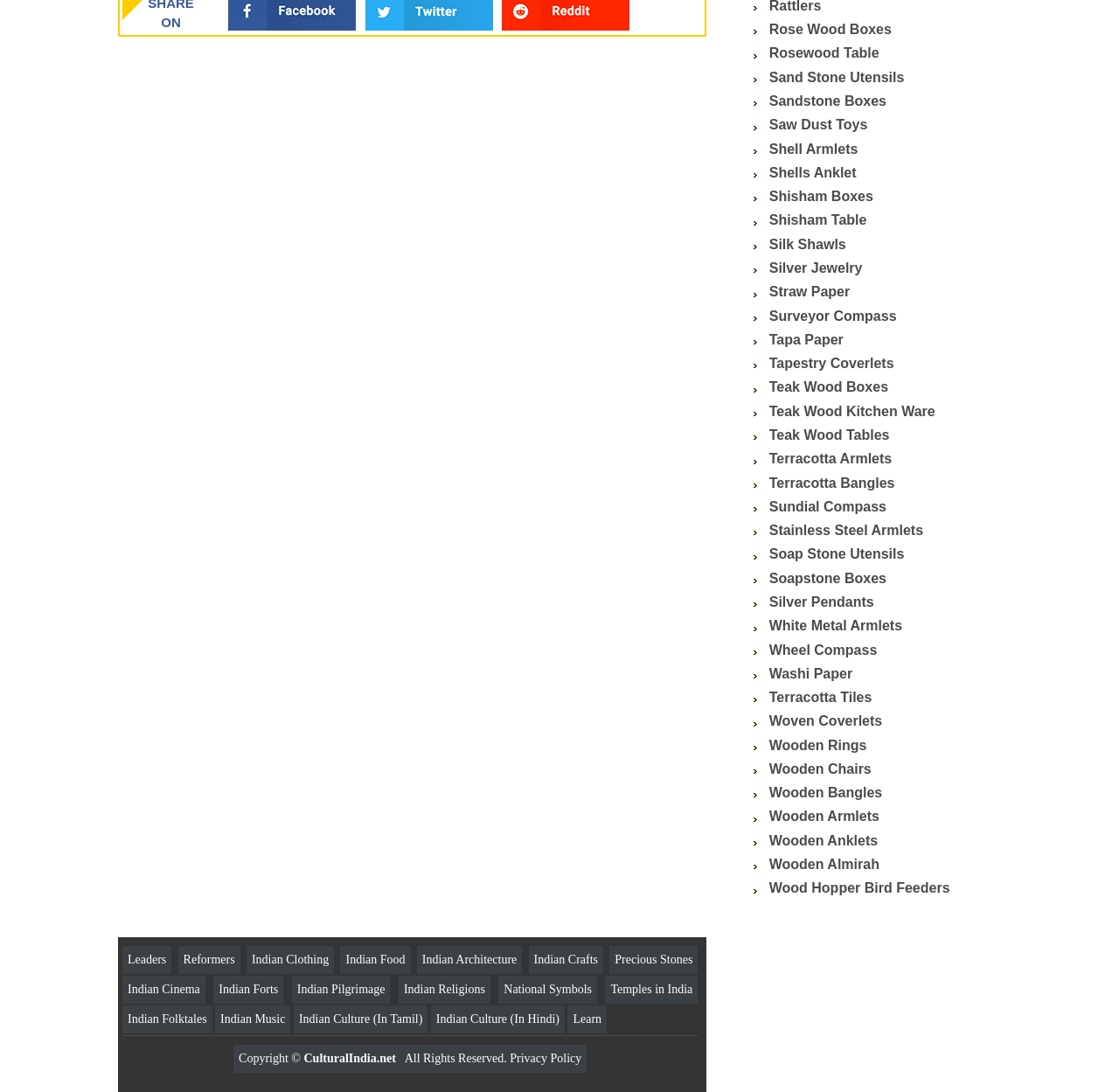Give a concise answer of one word or phrase to the question: 
What is the first product category?

Rose Wood Boxes